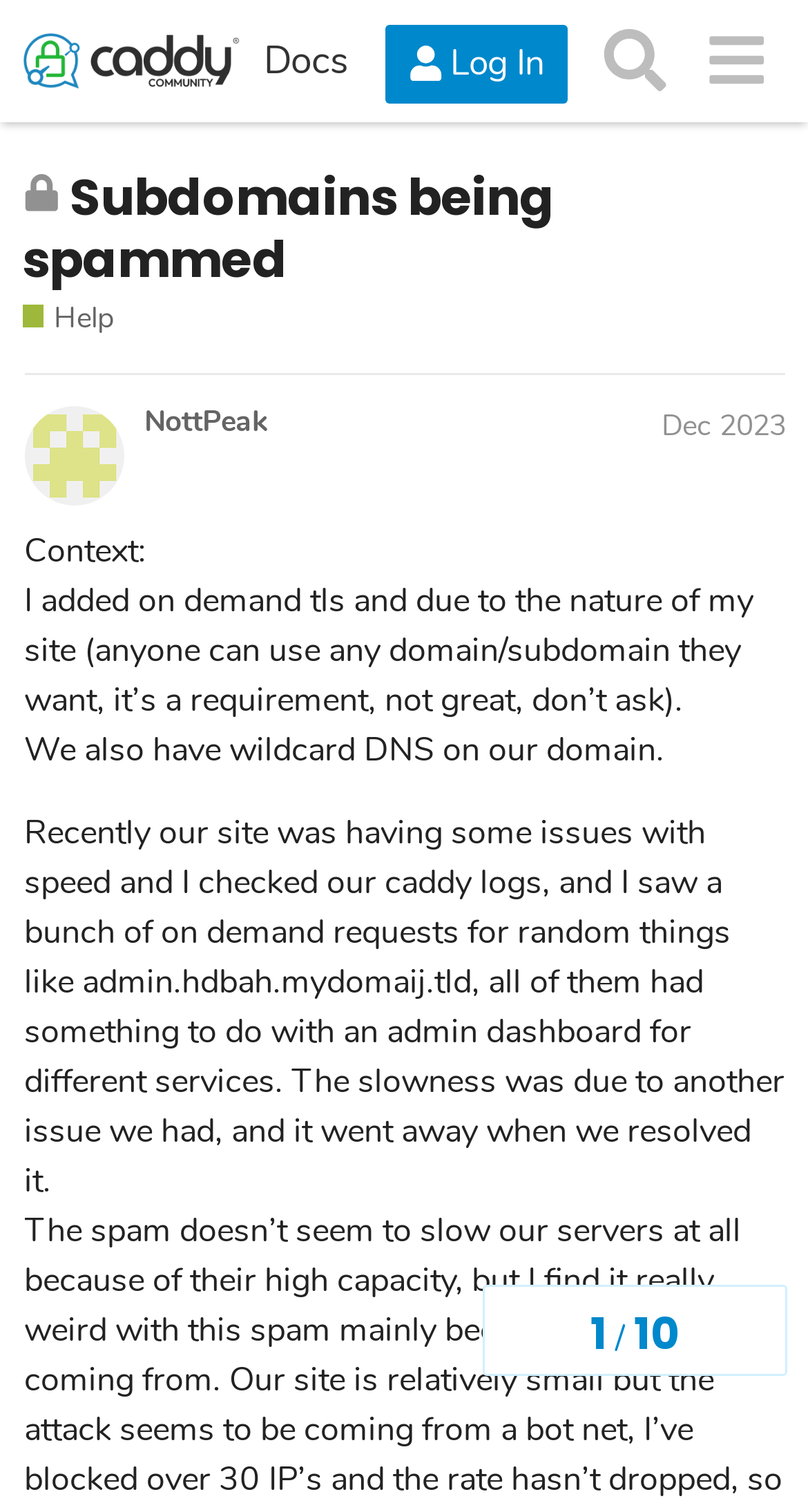Look at the image and answer the question in detail:
Who posted the topic?

The author of the topic can be found at the top of the webpage, where it says 'NottPeak Dec 2023', indicating that the topic was posted by NottPeak in December 2023.